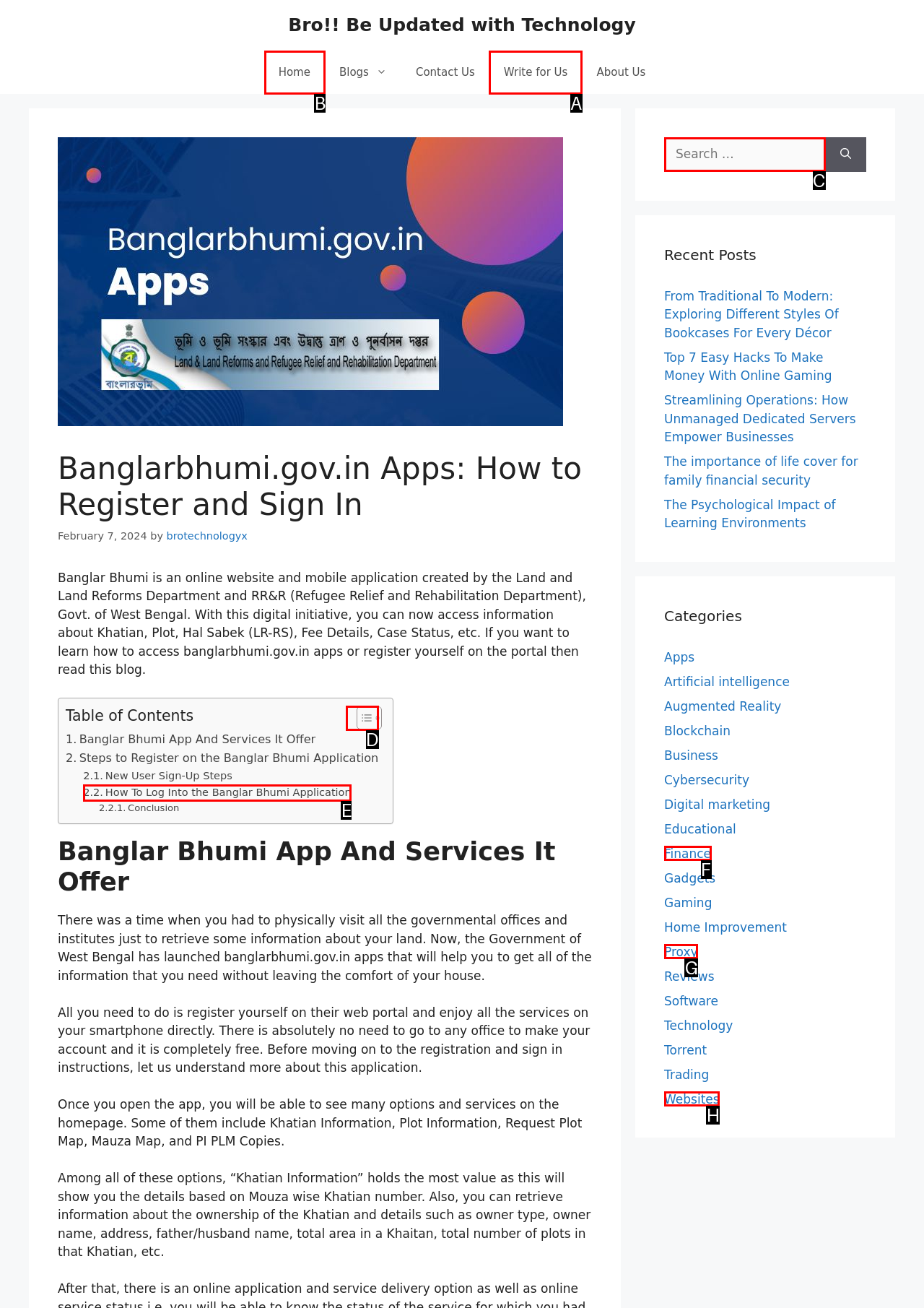Tell me which one HTML element I should click to complete the following task: Click on the 'Home' link
Answer with the option's letter from the given choices directly.

B